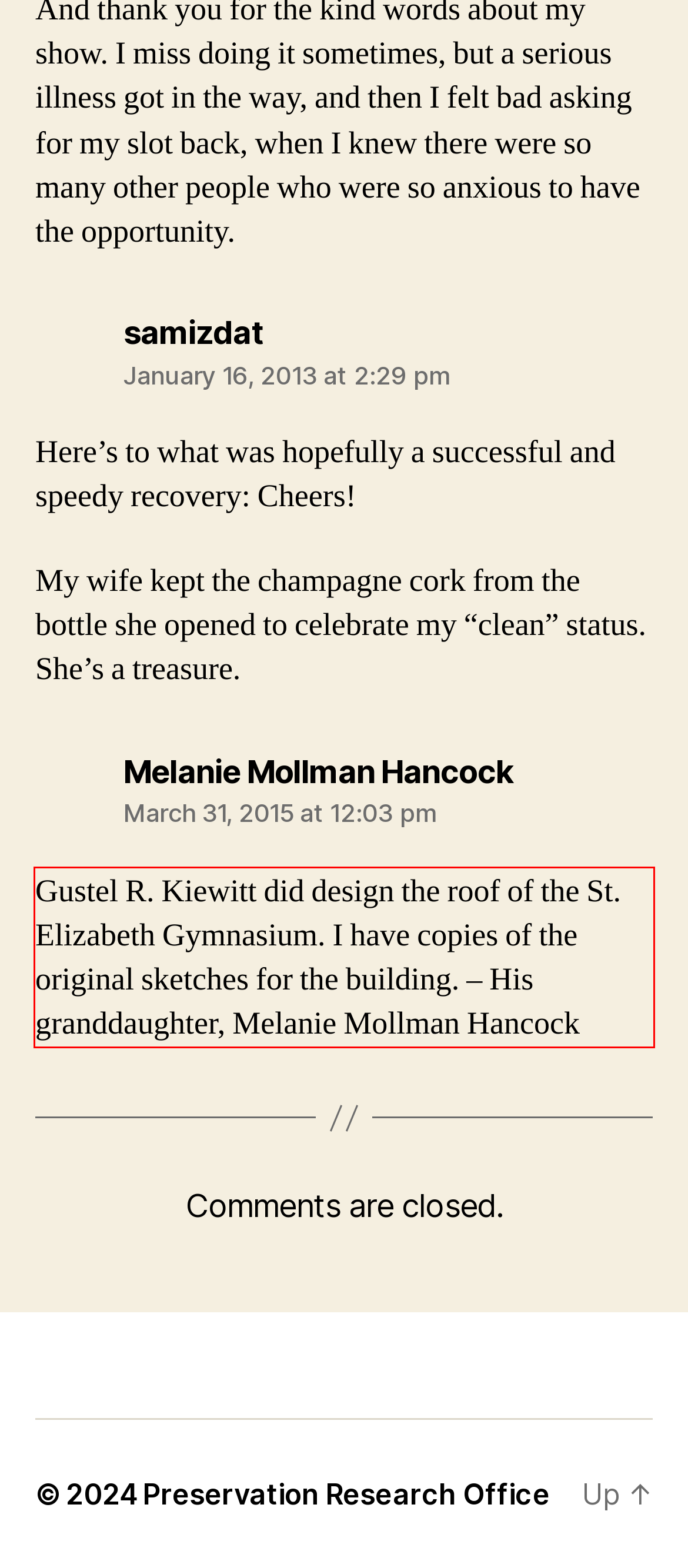In the given screenshot, locate the red bounding box and extract the text content from within it.

Gustel R. Kiewitt did design the roof of the St. Elizabeth Gymnasium. I have copies of the original sketches for the building. – His granddaughter, Melanie Mollman Hancock